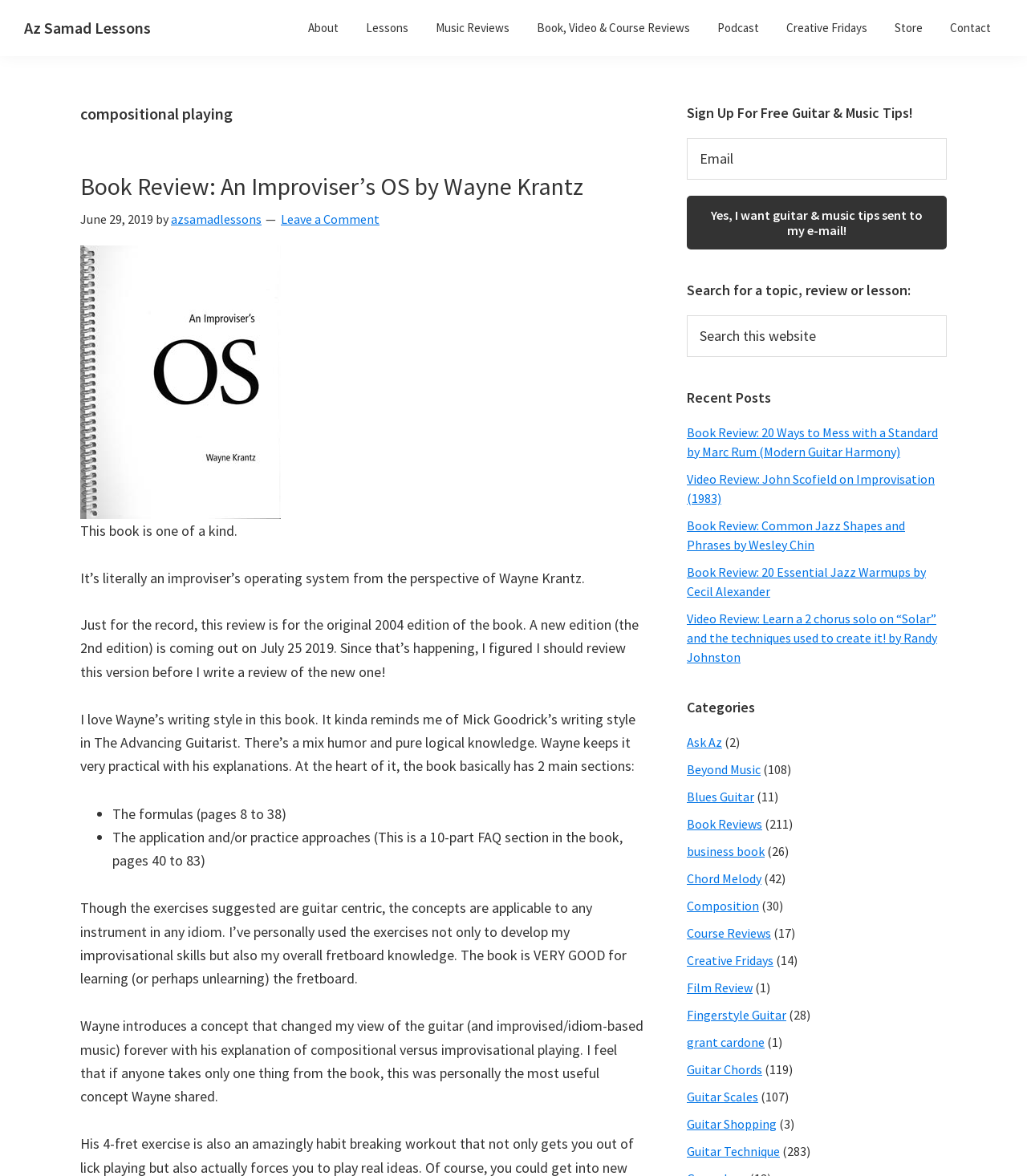Bounding box coordinates are specified in the format (top-left x, top-left y, bottom-right x, bottom-right y). All values are floating point numbers bounded between 0 and 1. Please provide the bounding box coordinate of the region this sentence describes: Book, Video & Course Reviews

[0.511, 0.01, 0.684, 0.037]